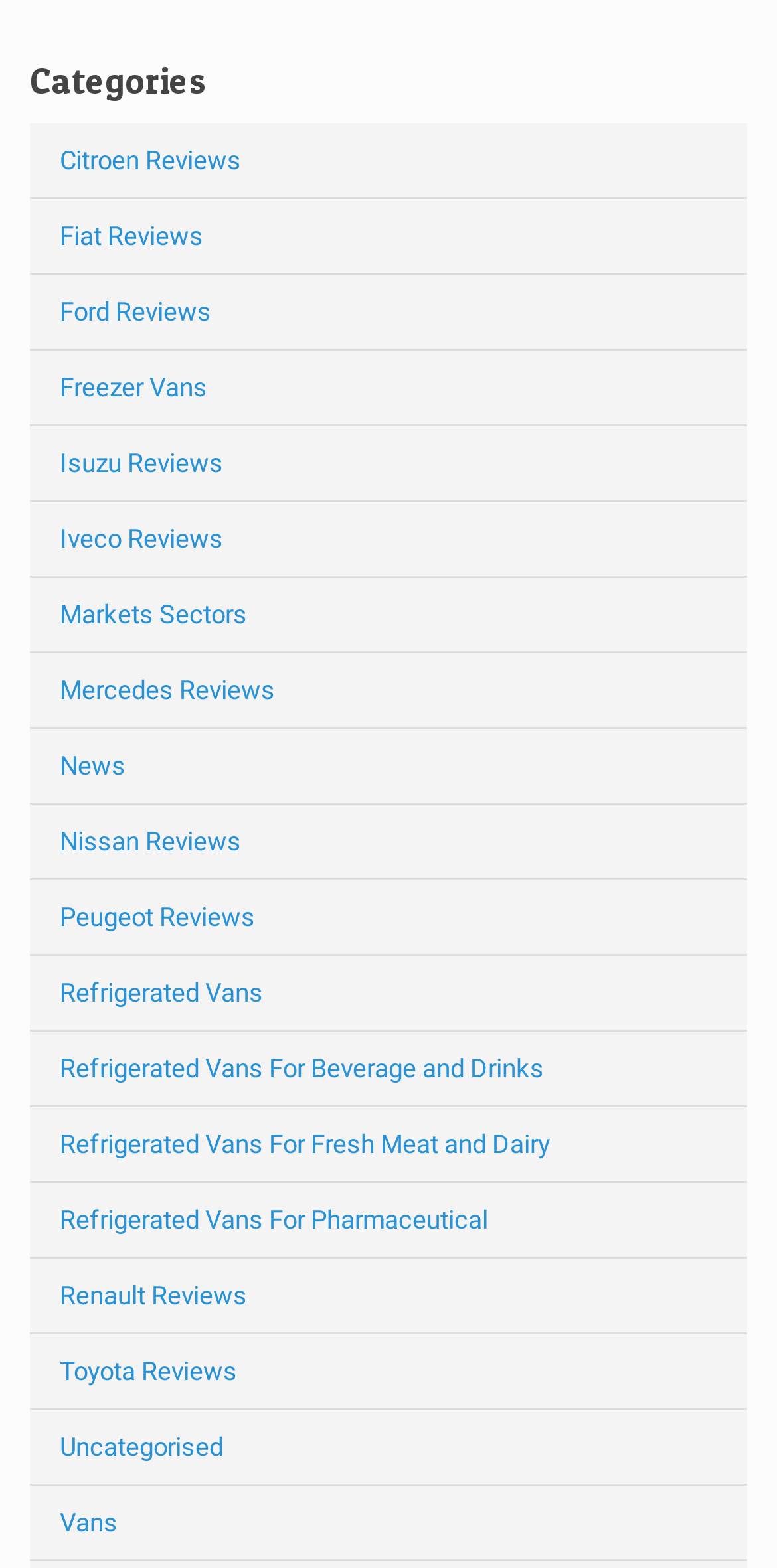Find the bounding box coordinates for the area that must be clicked to perform this action: "Explore refrigerated vans for pharmaceutical".

[0.038, 0.754, 0.962, 0.801]